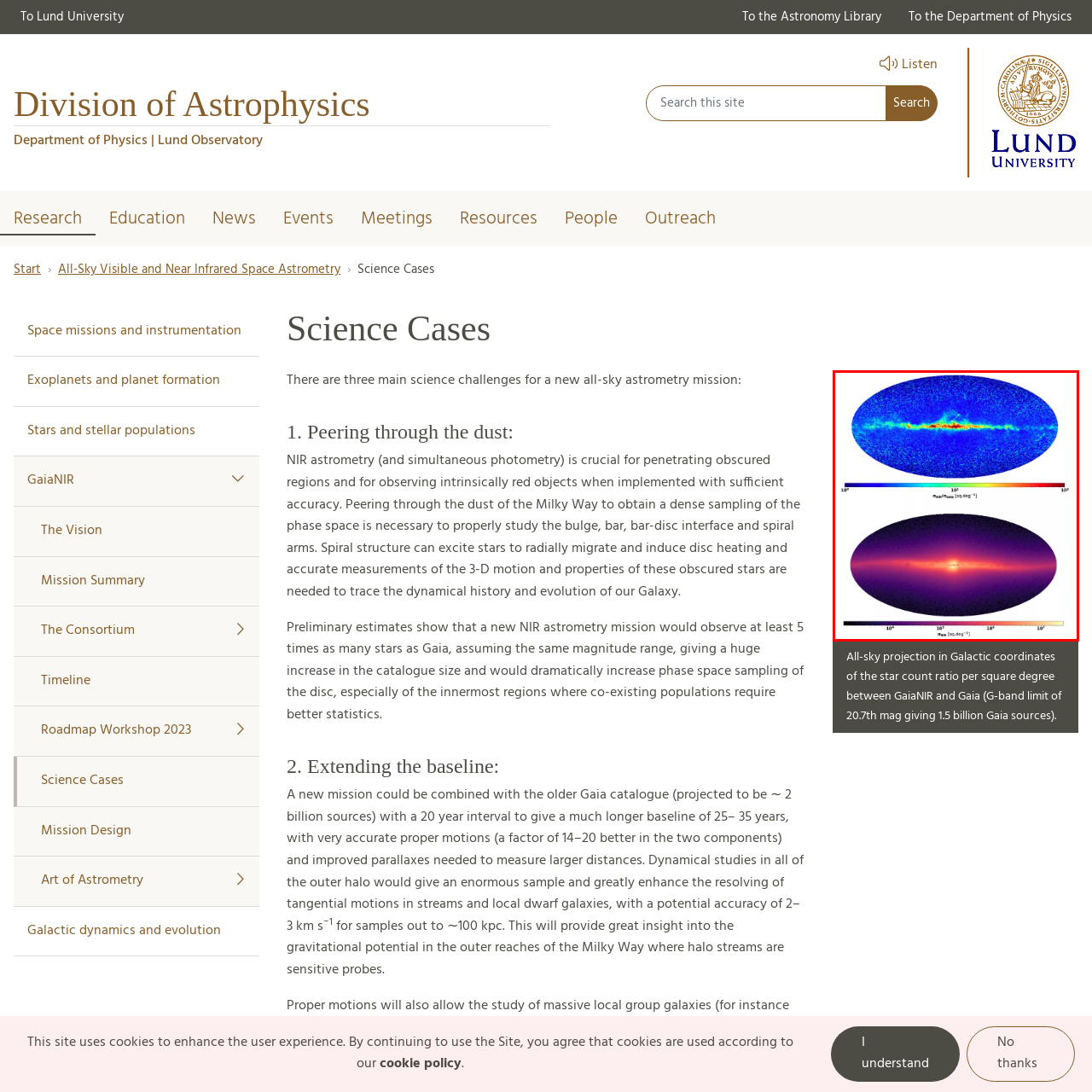Direct your gaze to the image circumscribed by the red boundary and deliver a thorough answer to the following question, drawing from the image's details: 
What is the magnitude limit of the original Gaia mission?

The question asks about the magnitude limit of the original Gaia mission. According to the caption, the original Gaia mission is limited to a G-band magnitude of 20.7, which includes approximately 1.5 billion sources.